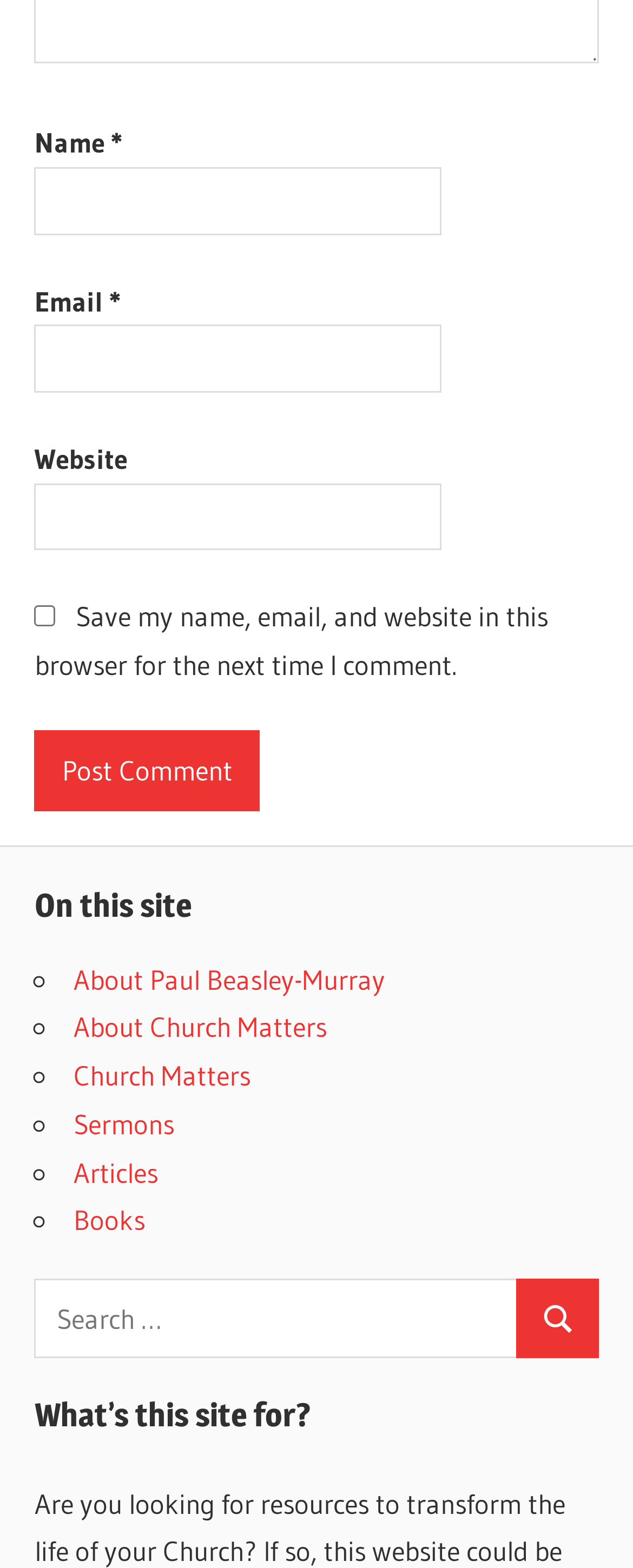Please locate the bounding box coordinates of the element that should be clicked to achieve the given instruction: "follow on facebook".

None